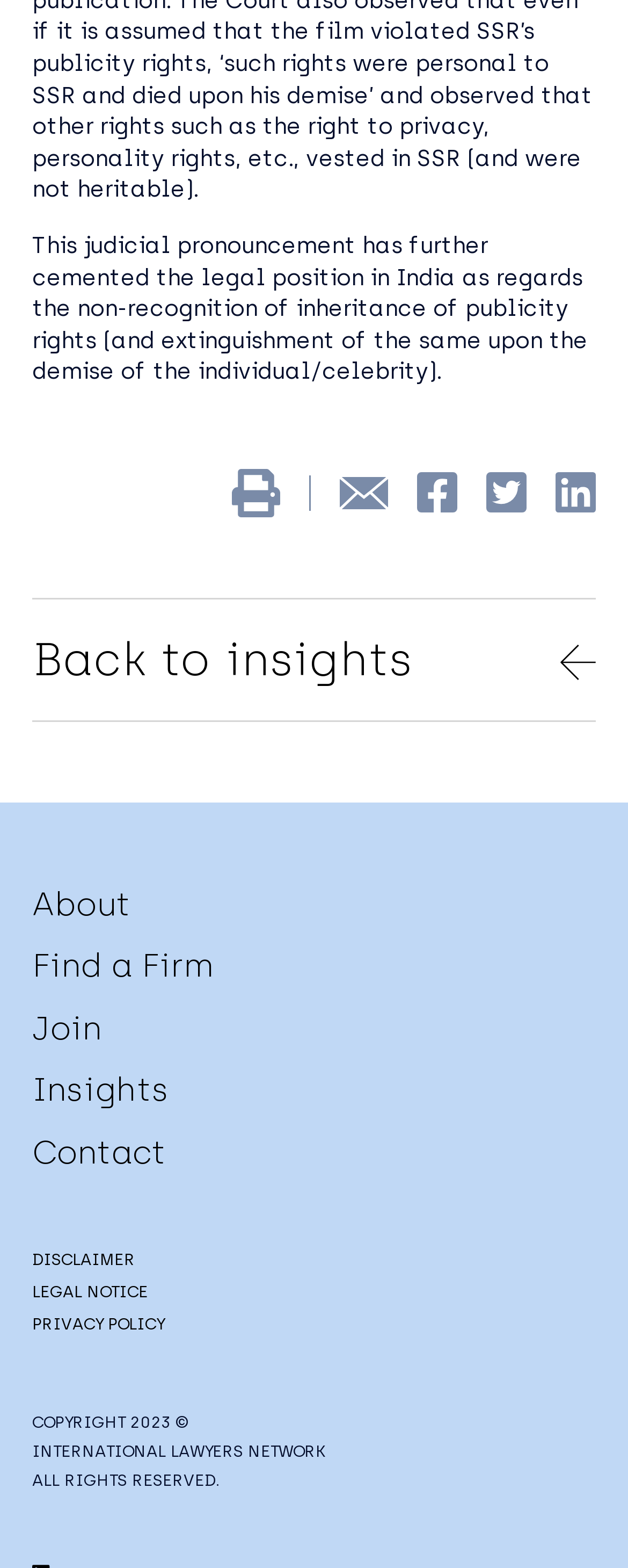Indicate the bounding box coordinates of the element that must be clicked to execute the instruction: "Apply for a job at Wendy's". The coordinates should be given as four float numbers between 0 and 1, i.e., [left, top, right, bottom].

None